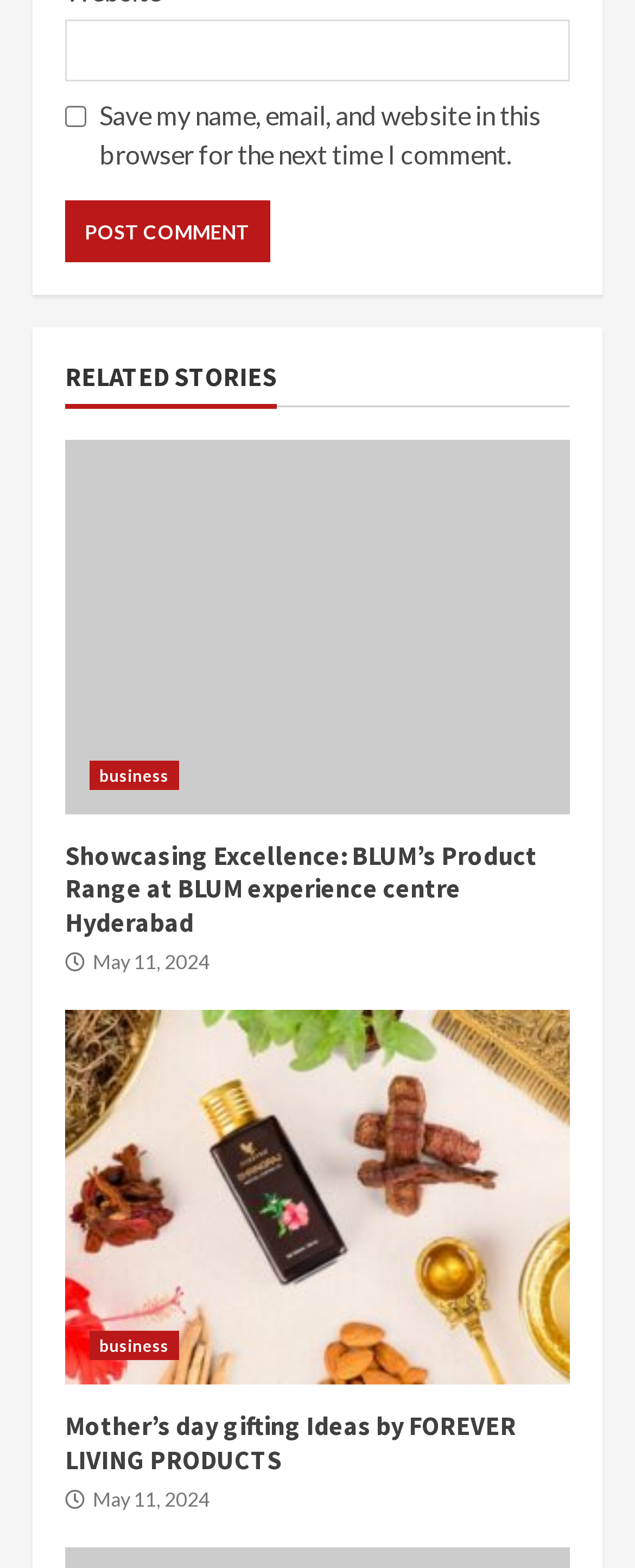Please find the bounding box coordinates (top-left x, top-left y, bottom-right x, bottom-right y) in the screenshot for the UI element described as follows: parent_node: Website name="url"

[0.103, 0.013, 0.897, 0.052]